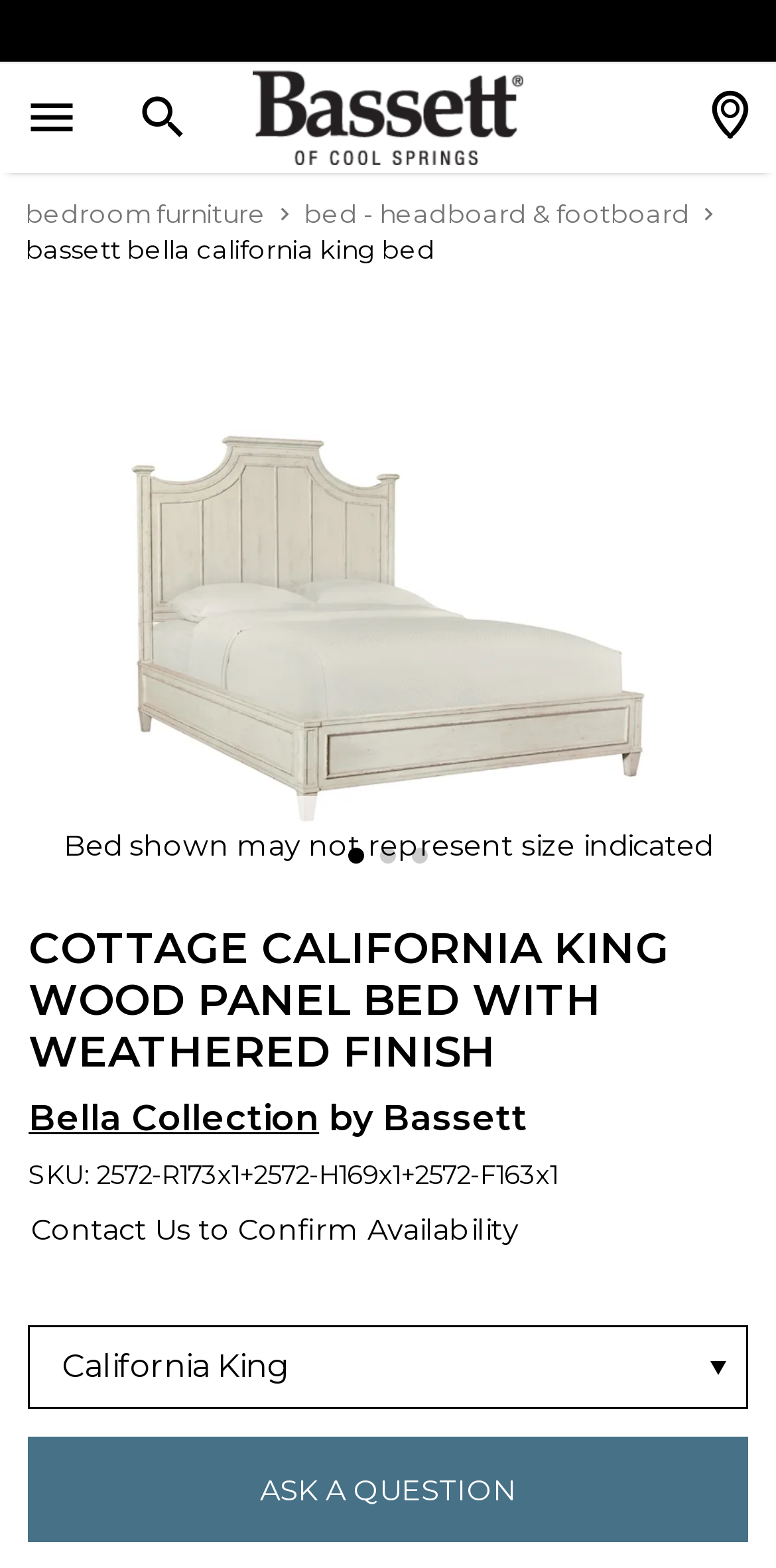Identify the bounding box for the UI element that is described as follows: "menu".

[0.031, 0.057, 0.103, 0.093]